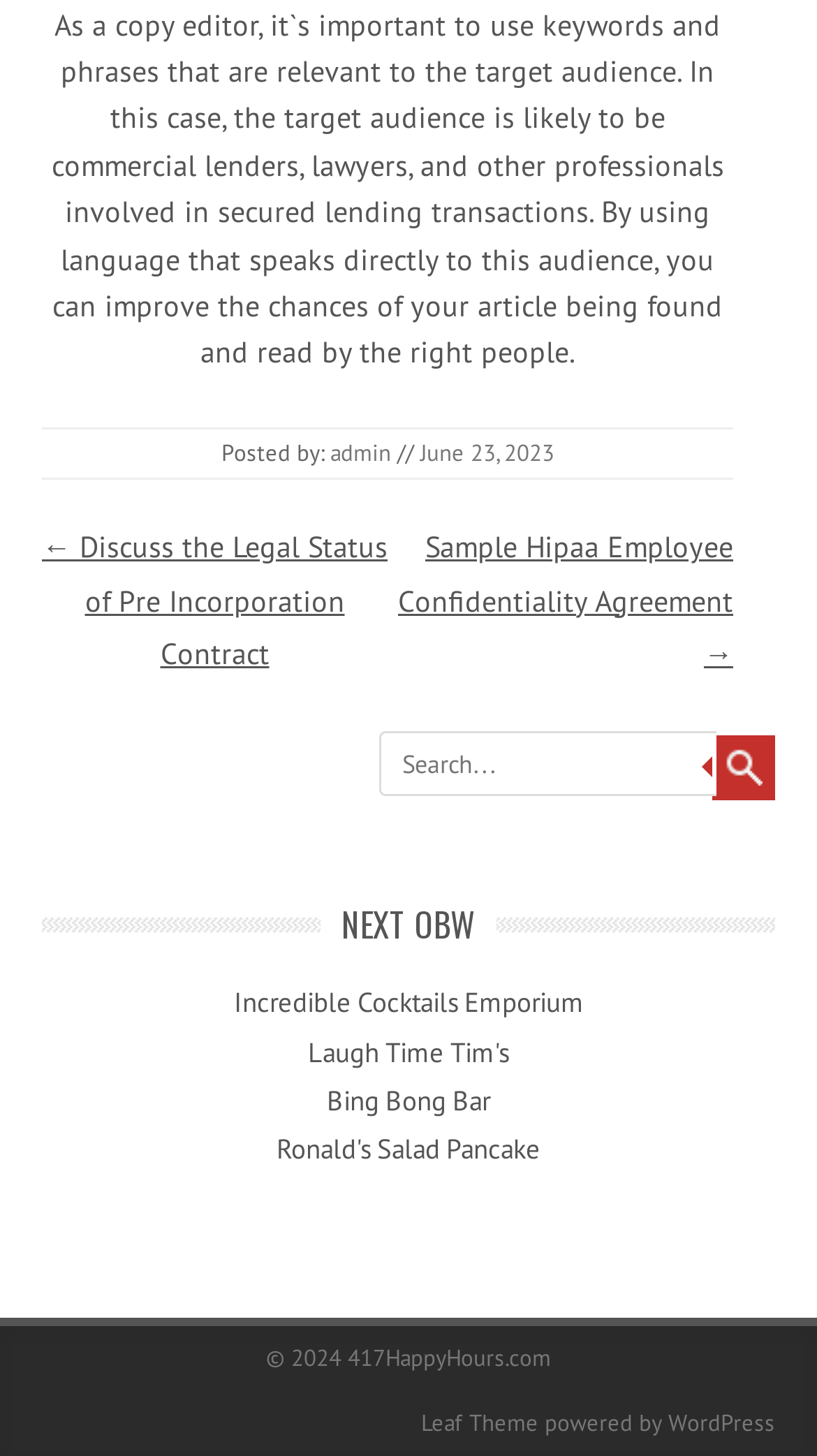What is the name of the theme used by the website?
Please give a detailed and elaborate answer to the question based on the image.

I found the name of the theme used by the website by looking at the footer section, where it says 'Theme: Leaf Theme'.